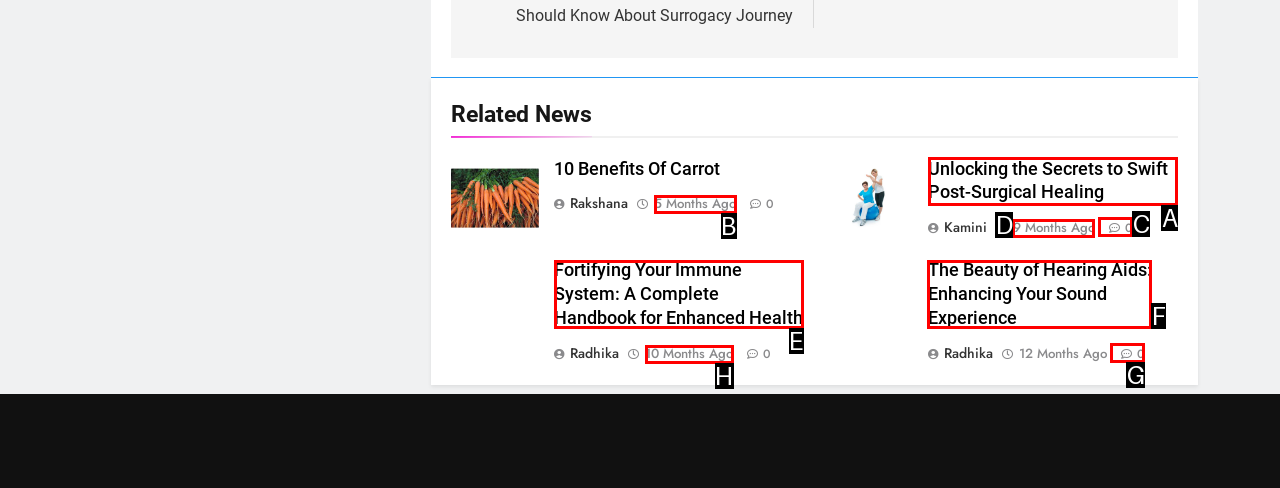Select the HTML element to finish the task: Check the article about Unlocking the Secrets to Swift Post-Surgical Healing Reply with the letter of the correct option.

A